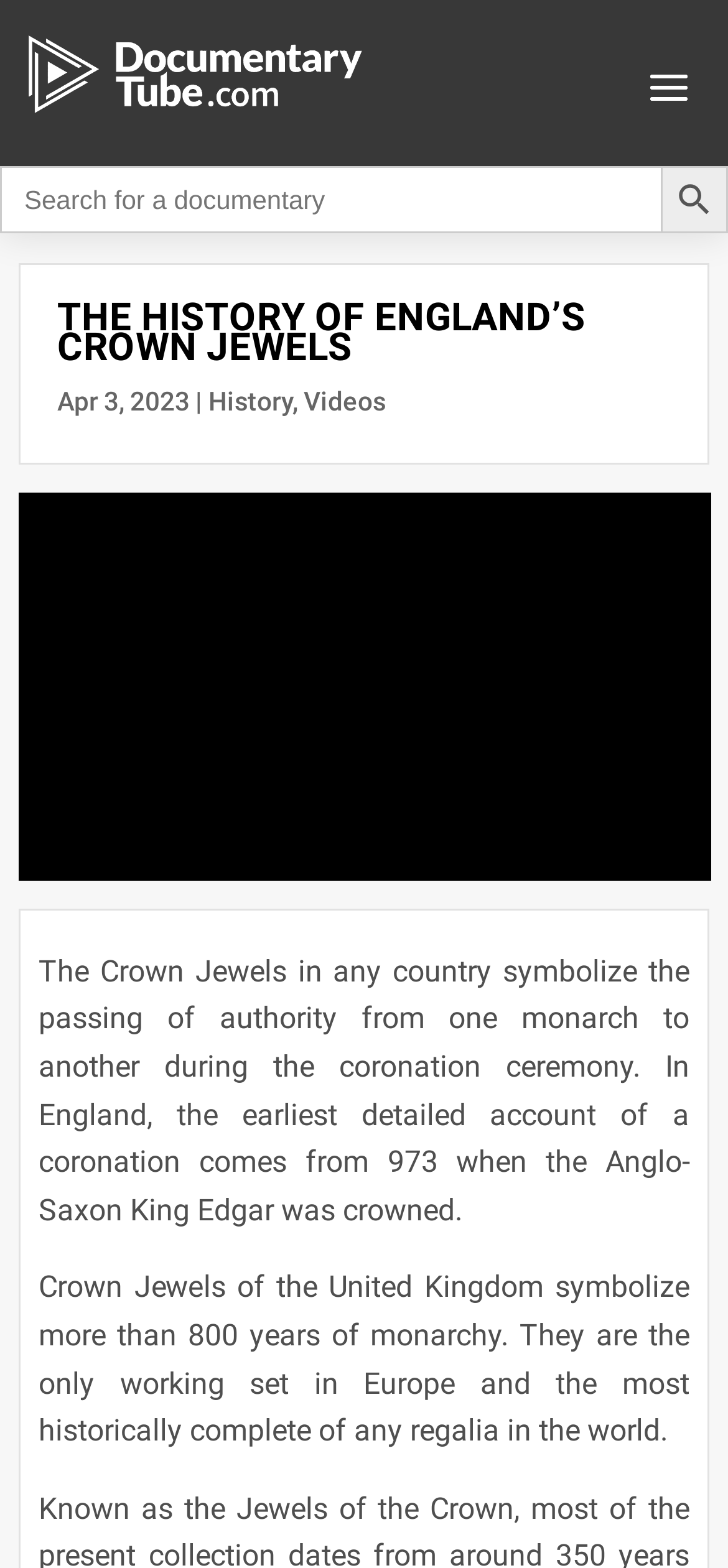Describe all visible elements and their arrangement on the webpage.

The webpage is about the history of England's Crown Jewels. At the top left, there is a link to the website's homepage. Next to it, a search bar spans across the top of the page, accompanied by a search button on the right with a magnifying glass icon. 

Below the search bar, a prominent heading reads "THE HISTORY OF ENGLAND’S CROWN JEWELS". Underneath the heading, there is a date "Apr 3, 2023" followed by a vertical line and two links, "History" and "Videos", which are likely categories or tags related to the content.

The main content of the page is an image that takes up most of the page's width, situated below the links. The image is likely a video thumbnail or a related image to the Crown Jewels. 

Above the image, there is a brief introduction to the Crown Jewels, explaining their significance in the coronation ceremony and their history in England. Below the image, there is a longer paragraph that provides more information about the Crown Jewels, stating that they symbolize over 800 years of monarchy and are the only working set in Europe.